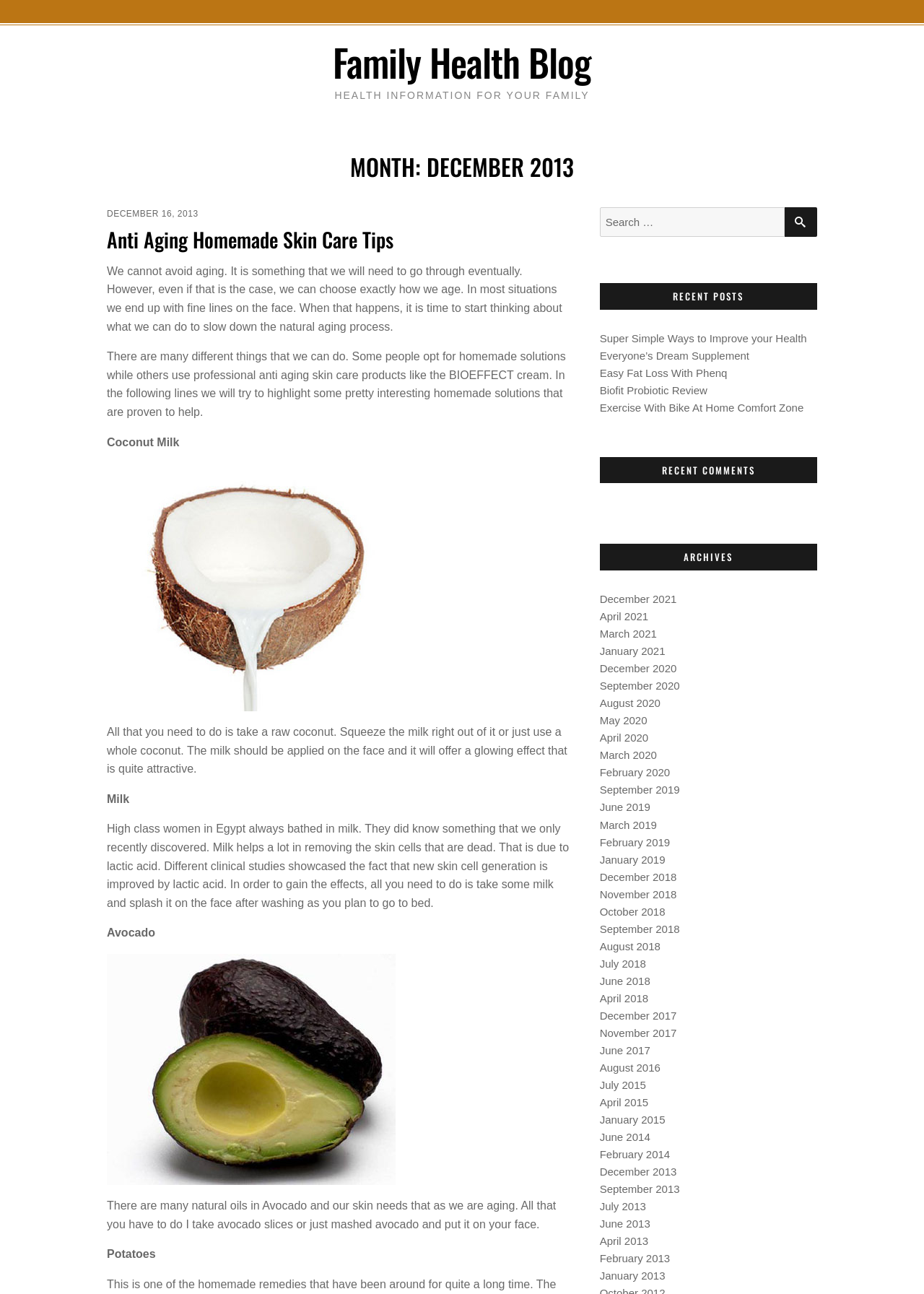Find the bounding box coordinates of the element I should click to carry out the following instruction: "Learn about Anti Aging Homemade Skin Care Tips".

[0.116, 0.173, 0.618, 0.198]